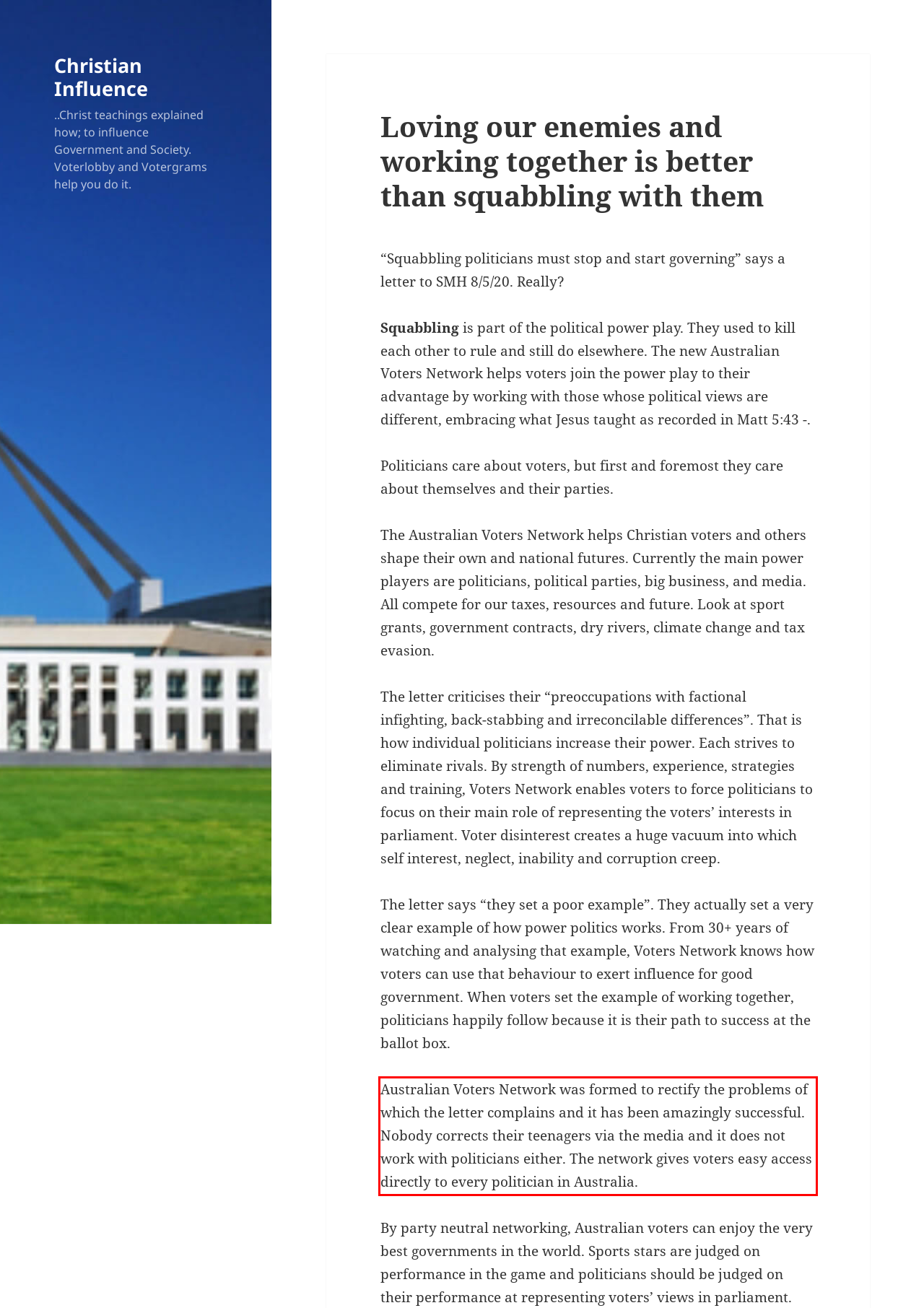Given a screenshot of a webpage, identify the red bounding box and perform OCR to recognize the text within that box.

Australian Voters Network was formed to rectify the problems of which the letter complains and it has been amazingly successful. Nobody corrects their teenagers via the media and it does not work with politicians either. The network gives voters easy access directly to every politician in Australia.